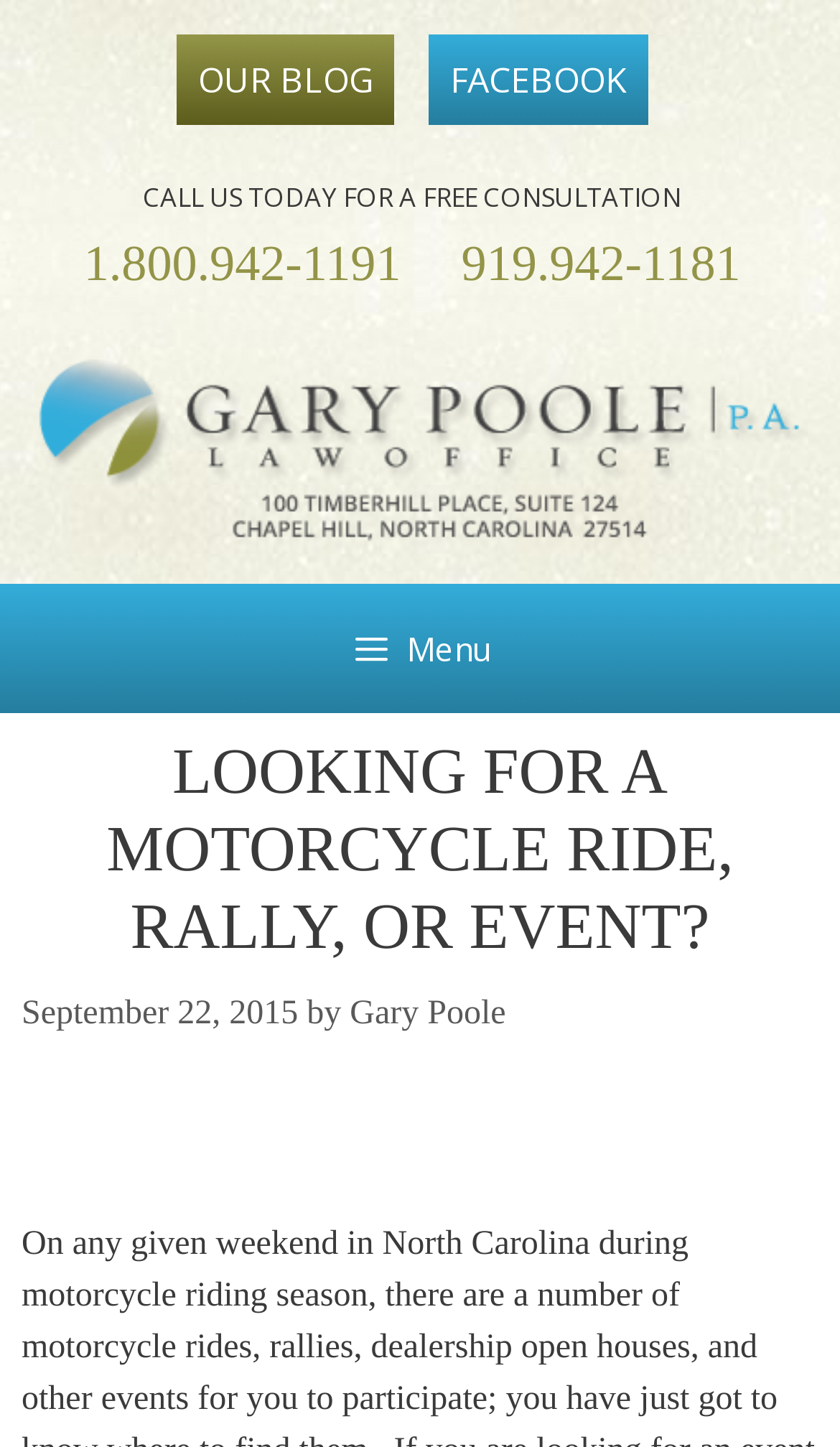Create an elaborate caption for the webpage.

The webpage appears to be a blog or event listing page related to motorcycle rides, rallies, and events, with a focus on the Gary Poole Law Office. 

At the top of the page, there is a banner section that spans the entire width, containing a complementary section with several links and text elements. On the left side, there are links to "OUR BLOG" and "FACEBOOK", separated by some whitespace. To the right of these links, there is a call-to-action text "CALL US TODAY FOR A FREE CONSULTATION" and two phone numbers "1.800.942.1191" and "919.942.1181" with some whitespace in between. 

Below the banner section, there is a navigation menu that also spans the entire width, containing a button with a menu icon. When expanded, the menu reveals a primary menu section. 

The main content section is headed by a large heading "LOOKING FOR A MOTORCYCLE RIDE, RALLY, OR EVENT?" followed by a timestamp "September 22, 2015" and the author's name "Gary Poole". The rest of the content is not immediately visible, but it appears to be a blog post or event listing.